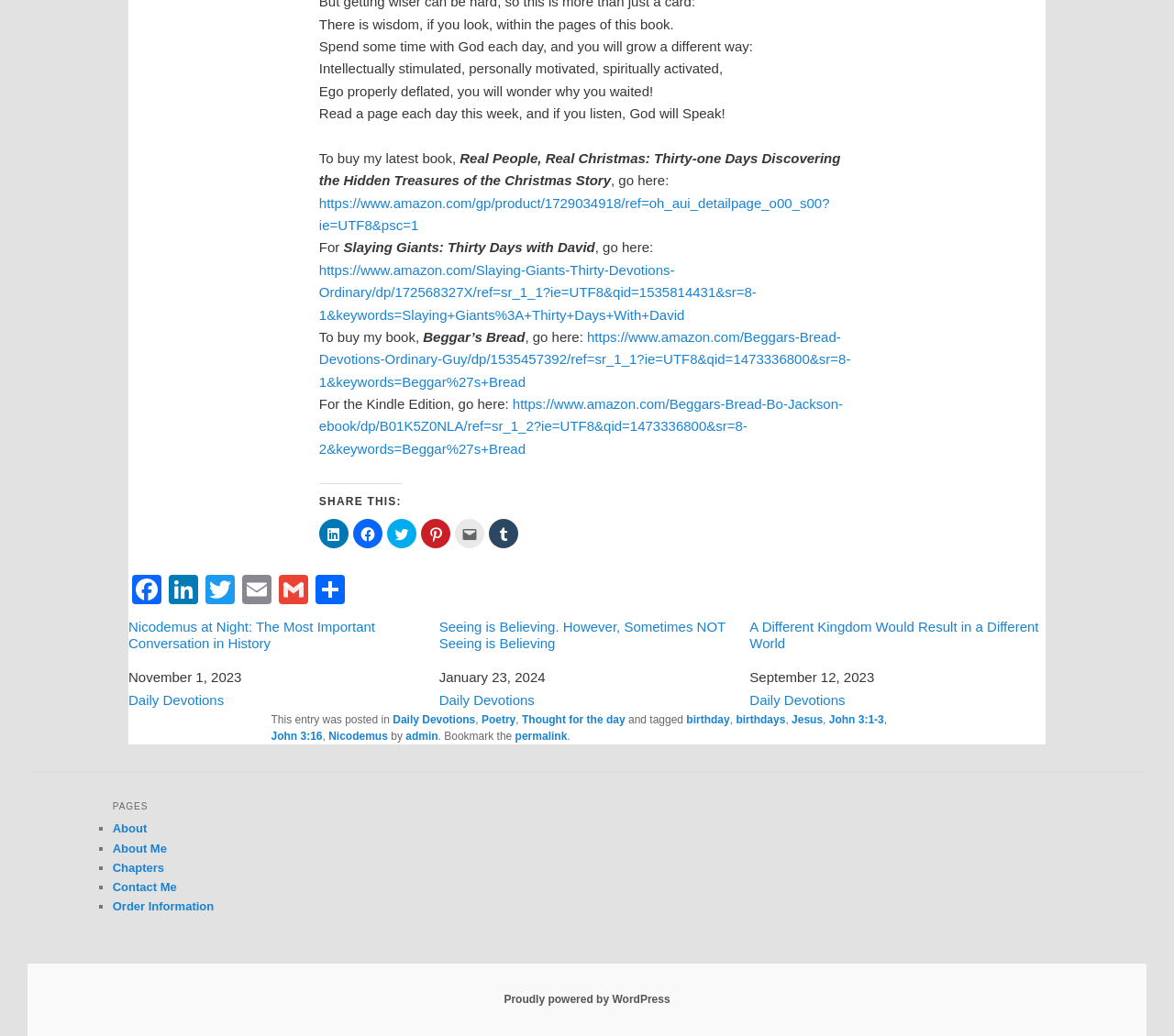Determine the bounding box coordinates for the clickable element to execute this instruction: "Click to share on Facebook". Provide the coordinates as four float numbers between 0 and 1, i.e., [left, top, right, bottom].

[0.301, 0.501, 0.326, 0.529]